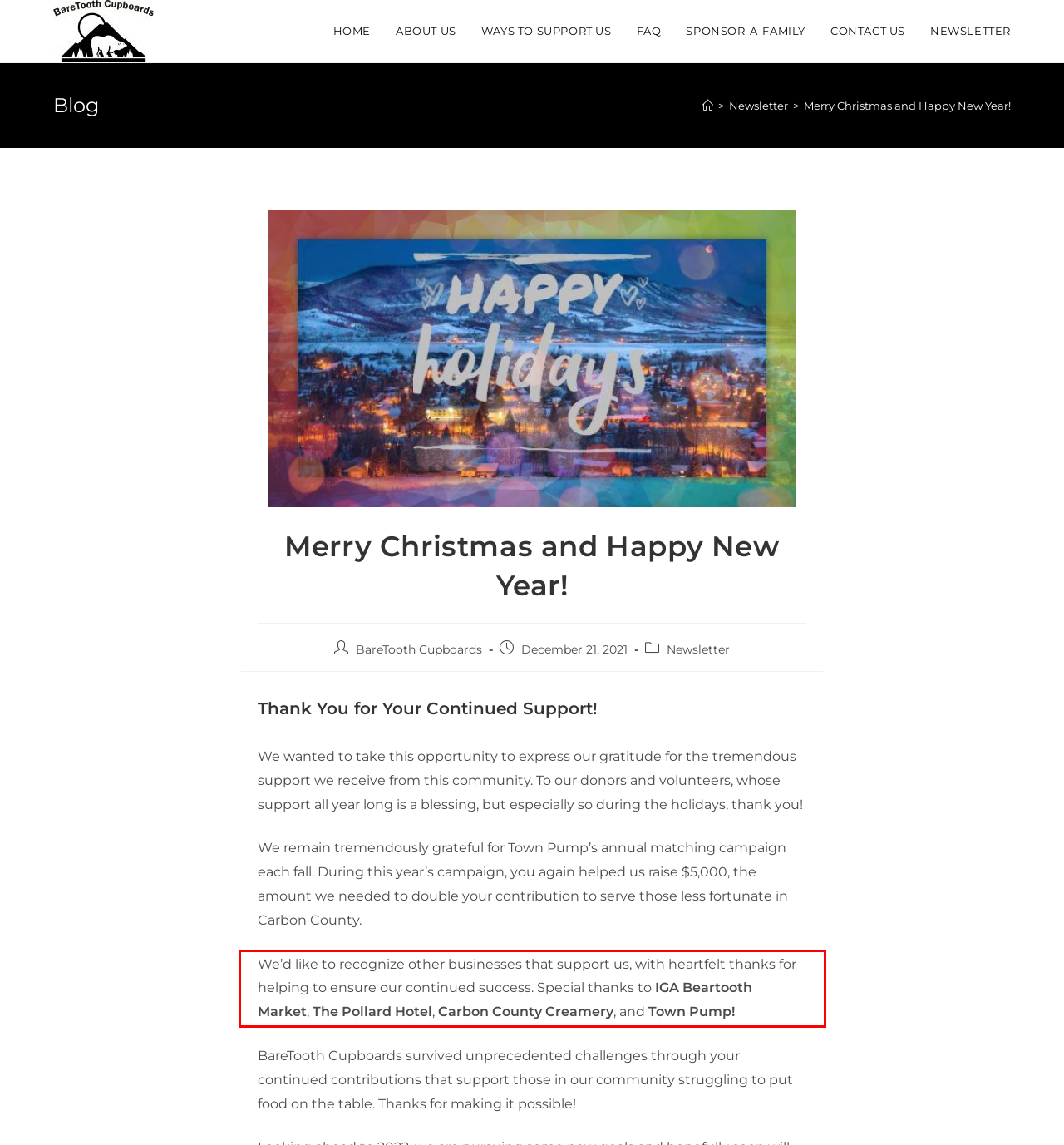Observe the screenshot of the webpage, locate the red bounding box, and extract the text content within it.

We’d like to recognize other businesses that support us, with heartfelt thanks for helping to ensure our continued success. Special thanks to IGA Beartooth Market, The Pollard Hotel, Carbon County Creamery, and Town Pump!